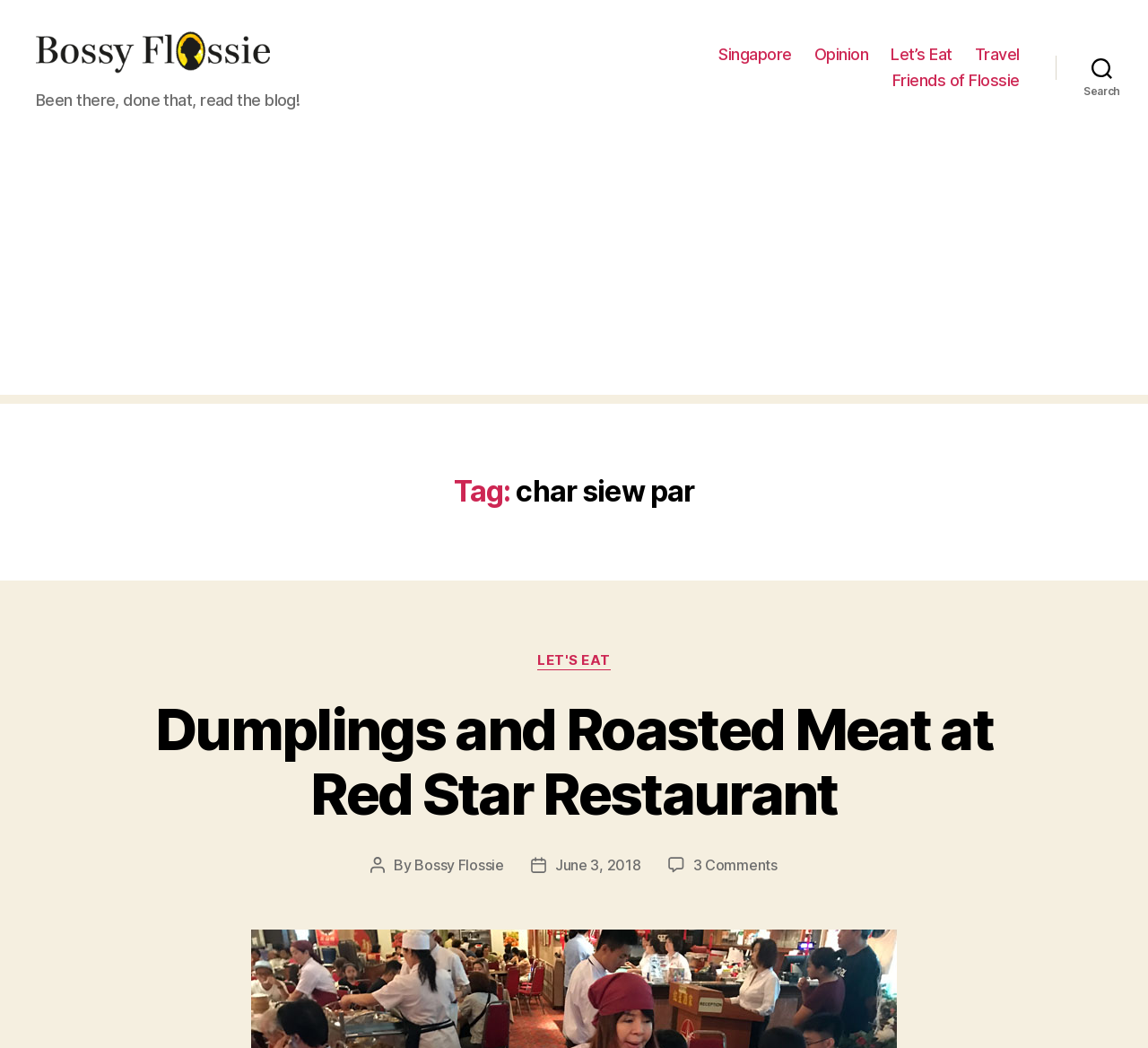Please provide a one-word or short phrase answer to the question:
What is the title of the blog post?

Dumplings and Roasted Meat at Red Star Restaurant